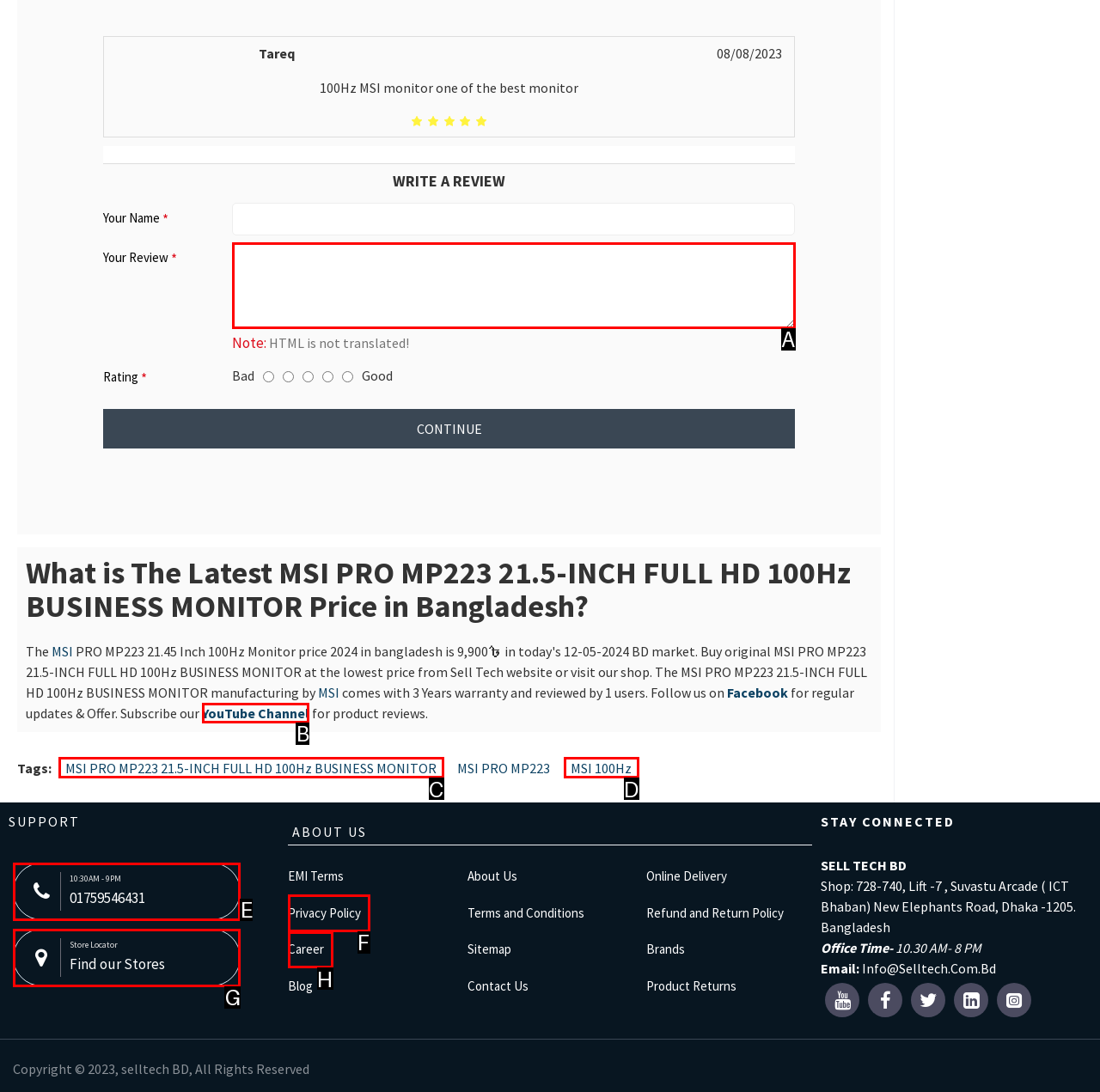Choose the HTML element to click for this instruction: Subscribe to the YouTube Channel Answer with the letter of the correct choice from the given options.

B